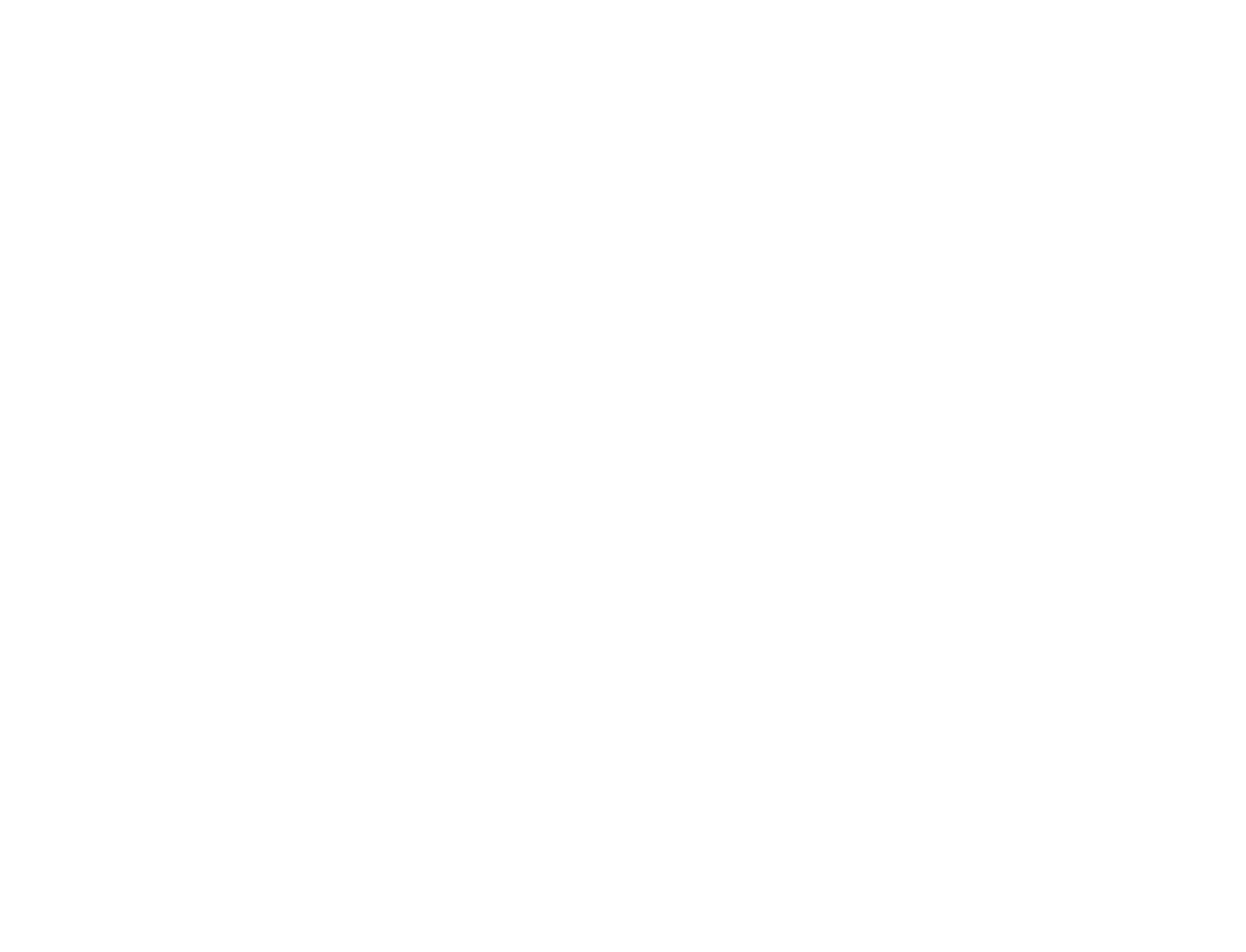Utilize the details in the image to give a detailed response to the question: What is the name of the research and policy think tank?

The answer can be found in the static text element 'The Africa-China Centre for Policy and Advisory is a Sino-African research and policy think tank and advisory firm headquartered in Accra, Ghana.' which provides information about the organization.